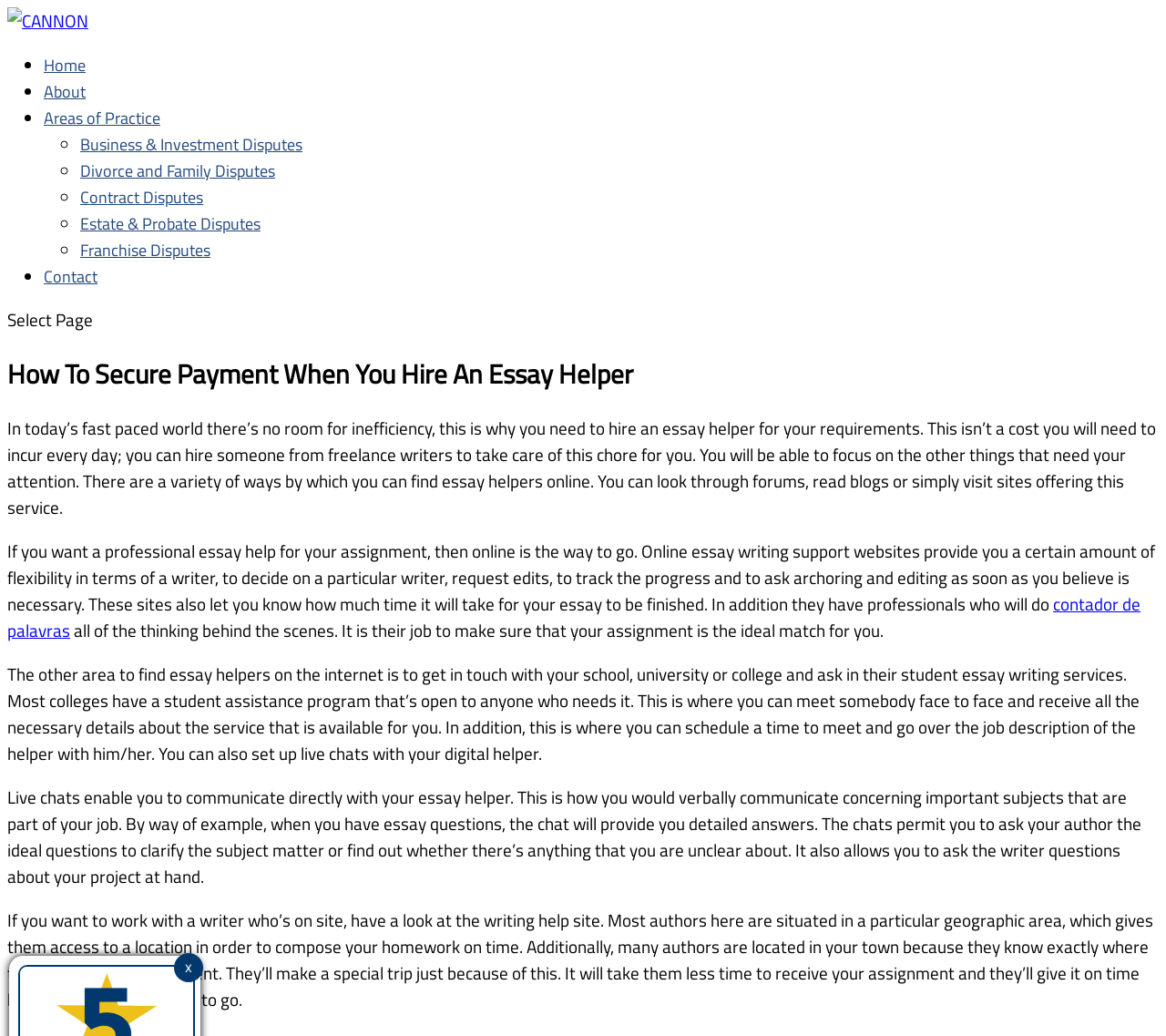Create a detailed summary of all the visual and textual information on the webpage.

The webpage is about hiring an essay helper, with the title "How To Secure Payment When You Hire An Essay Helper" at the top. Below the title, there is a logo "CANNON" with a link to the homepage. 

On the top-left corner, there is a navigation menu with links to "Home", "About", "Areas of Practice", and "Contact". The "Areas of Practice" link has a dropdown menu with several sub-links, including "Business & Investment Disputes", "Divorce and Family Disputes", "Contract Disputes", "Estate & Probate Disputes", and "Franchise Disputes".

The main content of the webpage is divided into several paragraphs. The first paragraph explains the importance of hiring an essay helper in today's fast-paced world. The second paragraph discusses various ways to find essay helpers online, such as through forums, blogs, and websites offering this service. 

The third paragraph highlights the benefits of online essay writing support websites, including flexibility in choosing a writer, requesting edits, and tracking progress. The fourth paragraph mentions another way to find essay helpers, which is by contacting the school, university, or college and asking about their student essay writing services.

The fifth paragraph explains the benefits of live chats with digital helpers, allowing for direct communication and clarification of important subjects. The sixth and final paragraph discusses the option of working with a writer who is on-site, with access to a specific geographic area, which can facilitate timely completion of assignments.

There are no images on the page apart from the "CANNON" logo.